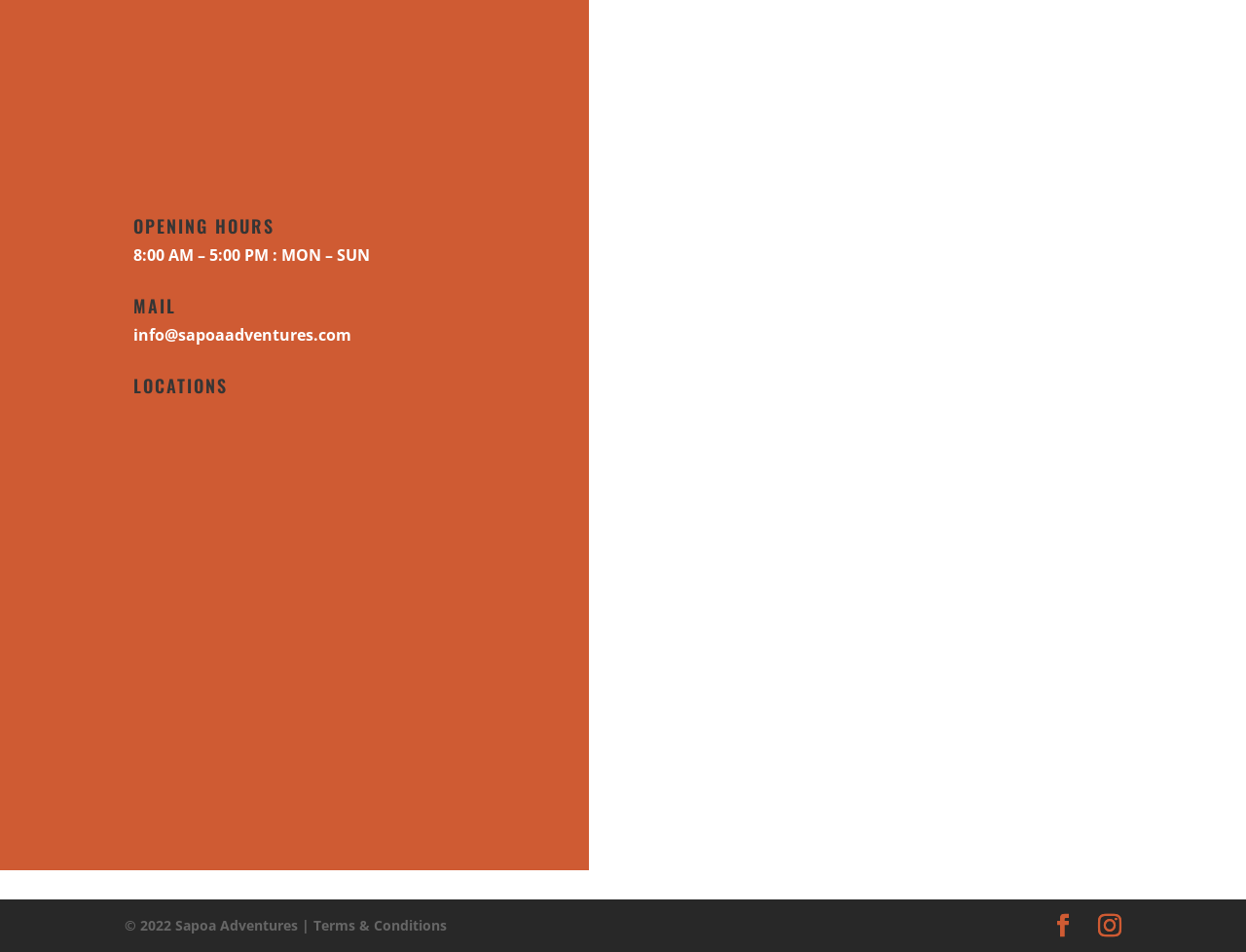What is the purpose of the button at the bottom of the contact form?
Deliver a detailed and extensive answer to the question.

The button element with the OCR text 'SEND MESSAGE' is located at the bottom of the contact form. Its purpose is to send the message or information inputted in the contact form.